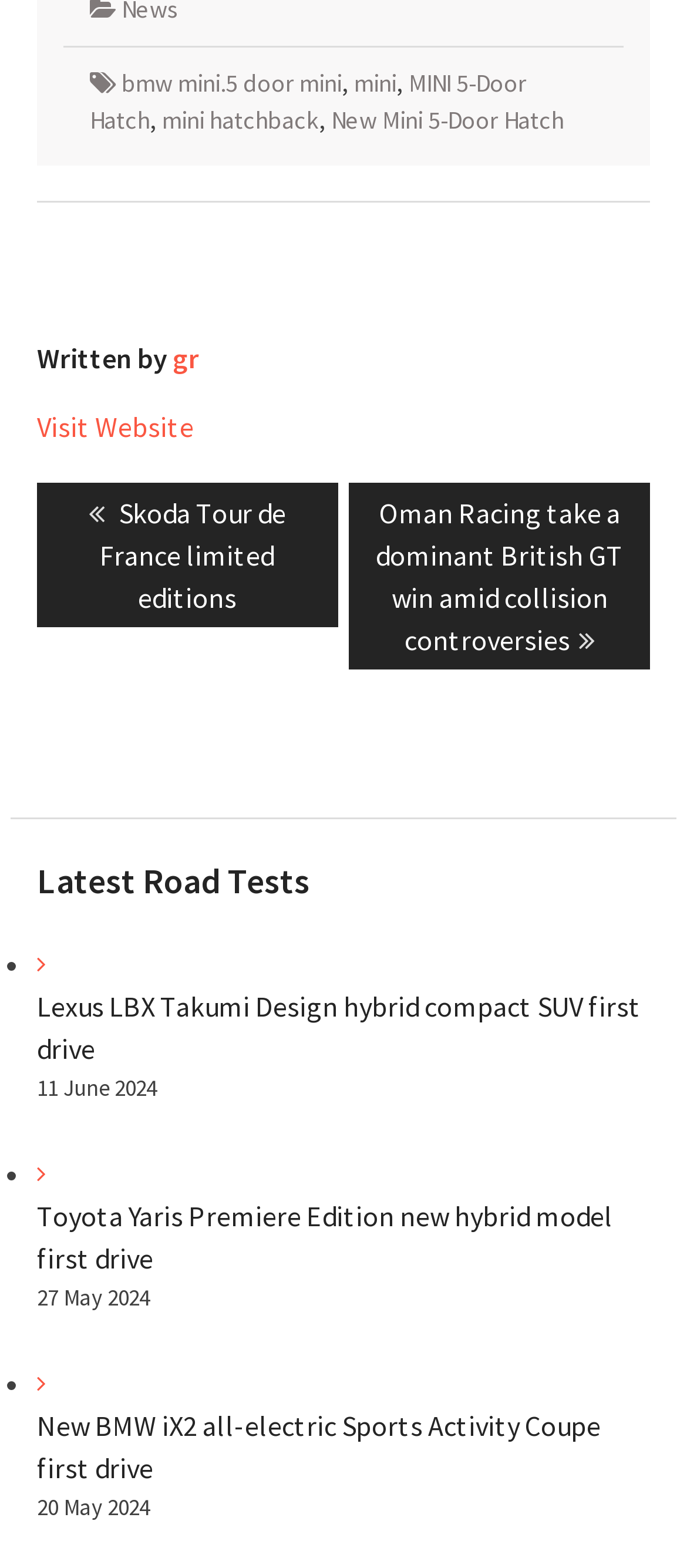Pinpoint the bounding box coordinates of the clickable element to carry out the following instruction: "View the next post about Oman Racing take a dominant British GT win amid collision controversies."

[0.509, 0.308, 0.947, 0.427]